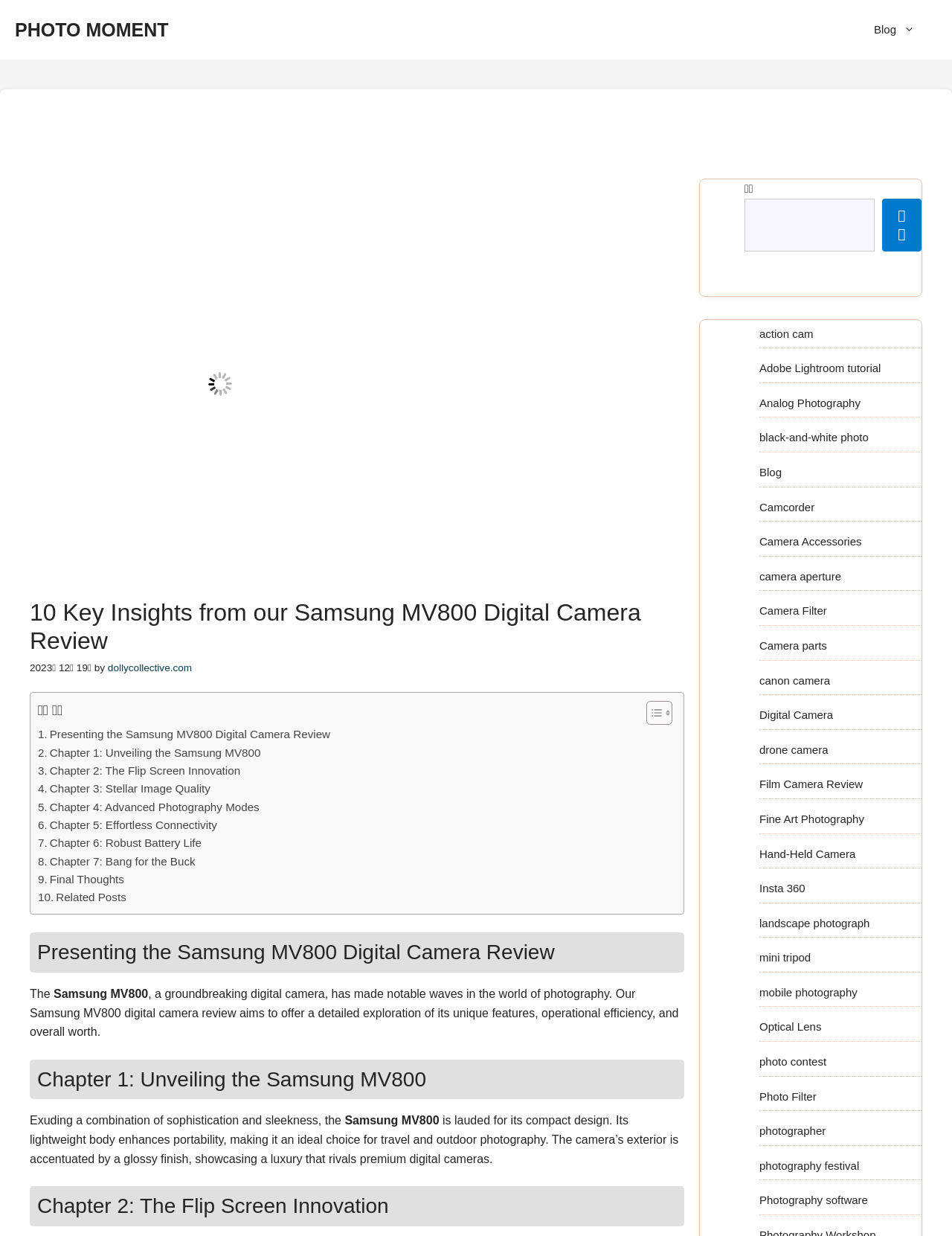Please provide the bounding box coordinates for the UI element as described: "Chapter 3: Stellar Image Quality". The coordinates must be four floats between 0 and 1, represented as [left, top, right, bottom].

[0.04, 0.631, 0.221, 0.646]